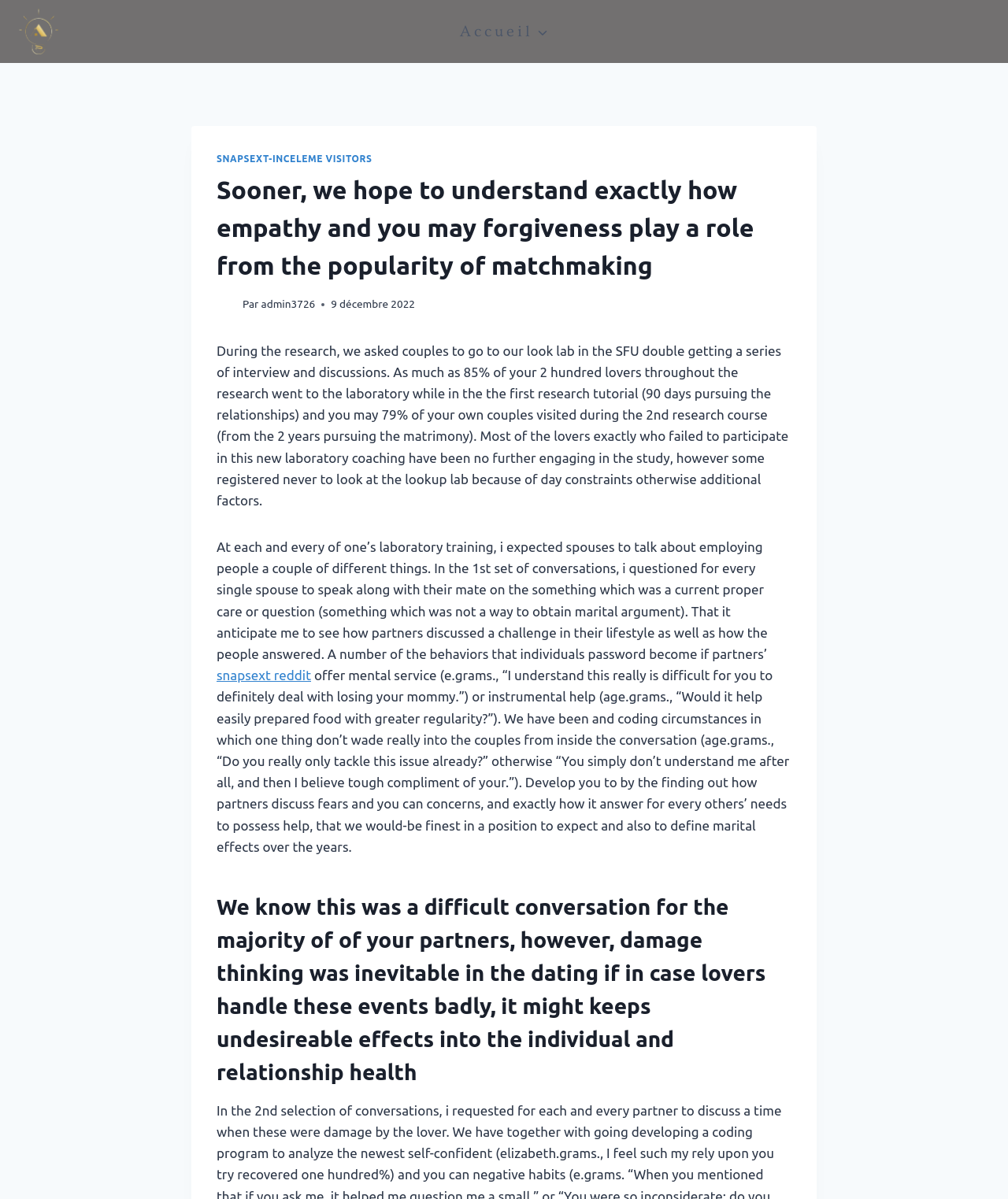Give a comprehensive overview of the webpage, including key elements.

This webpage appears to be a blog post or article discussing the role of empathy and forgiveness in relationships. At the top, there is a link to "Smart Agency-immobilier" accompanied by an image with the same name. Below this, there is a primary navigation menu with a link to "Accueil" (Home) that can be expanded to show more options.

The main content of the page is divided into sections. The first section has a heading that summarizes the article's topic, followed by a link to "SNAPSEXT-INCELEME VISITORS" and another link with no text. There is also a paragraph of text that describes a research study on couples, including the methodology and participation rates.

The next section has a series of paragraphs that discuss the research study in more detail, including the types of conversations that couples had during the study and how the researchers coded the interactions. There are also links to "snapsext reddit" and a mention of providing emotional support or instrumental help in relationships.

Finally, there is a heading that summarizes the importance of handling difficult conversations in relationships, followed by a concluding paragraph that discusses the potential negative effects of not handling these conversations well. Overall, the webpage appears to be a scholarly or informative article on relationships and communication.